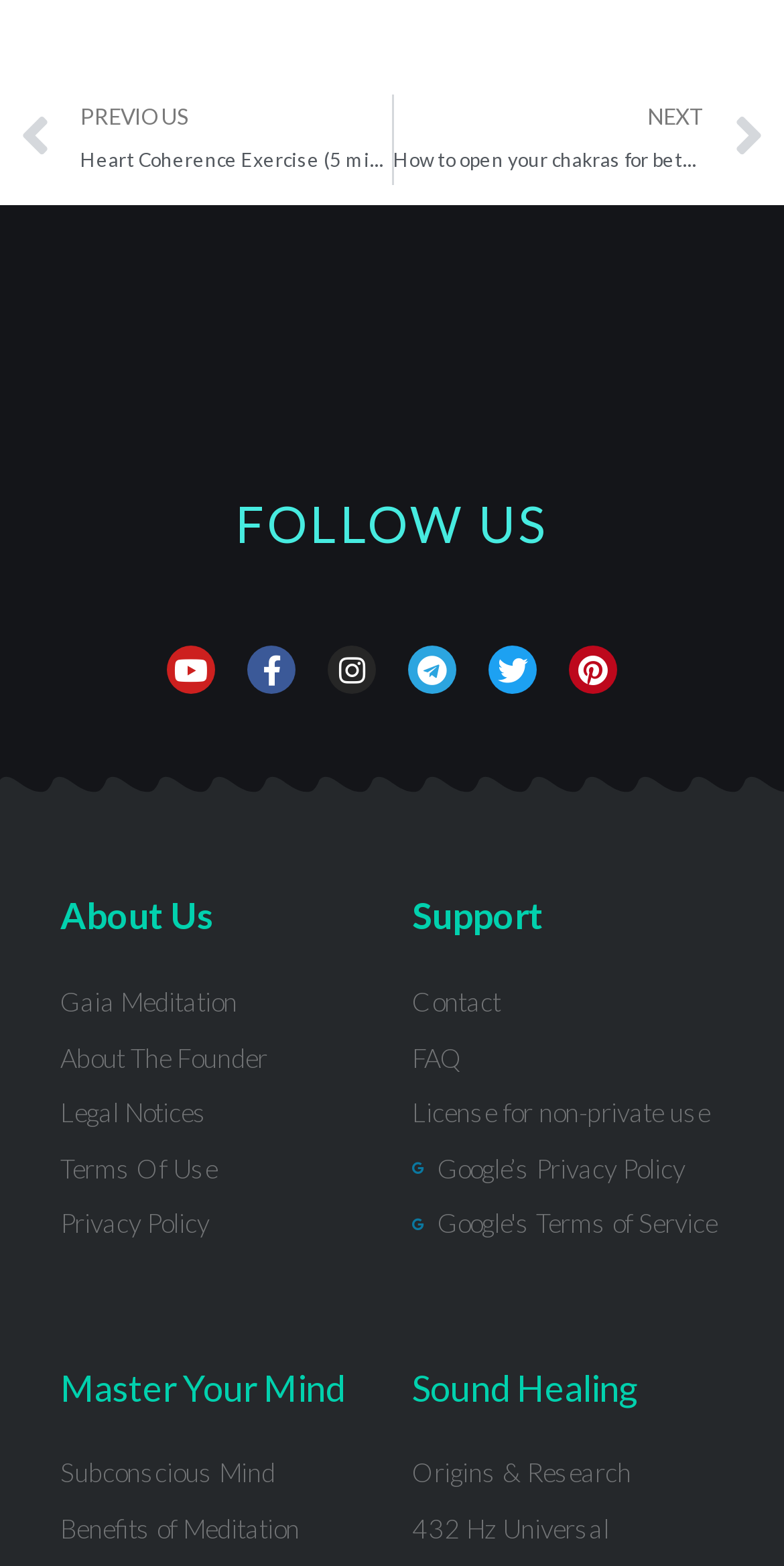Based on the image, provide a detailed and complete answer to the question: 
How many social media links are available?

I counted the number of social media links by looking at the links with icons such as Youtube, Facebook, Instagram, Telegram, Twitter, and Pinterest.